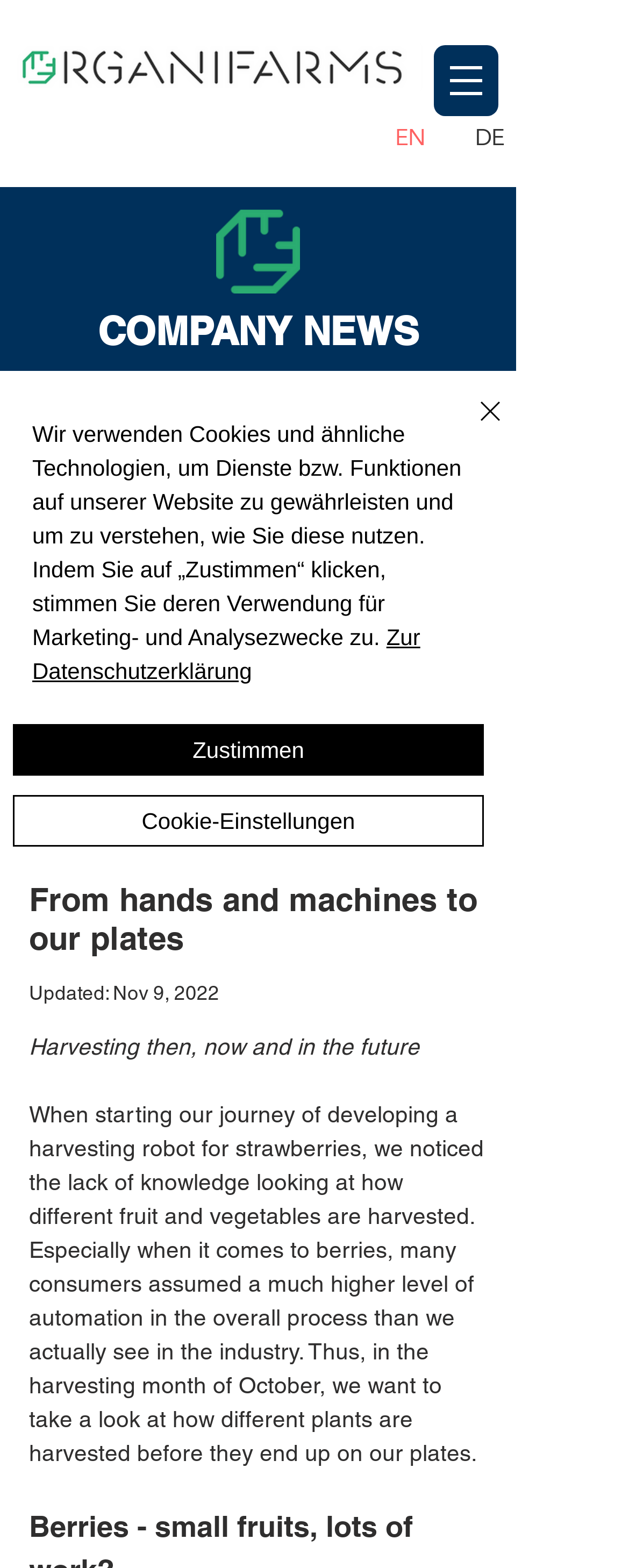Please respond to the question using a single word or phrase:
How many links are in the navigation menu?

3